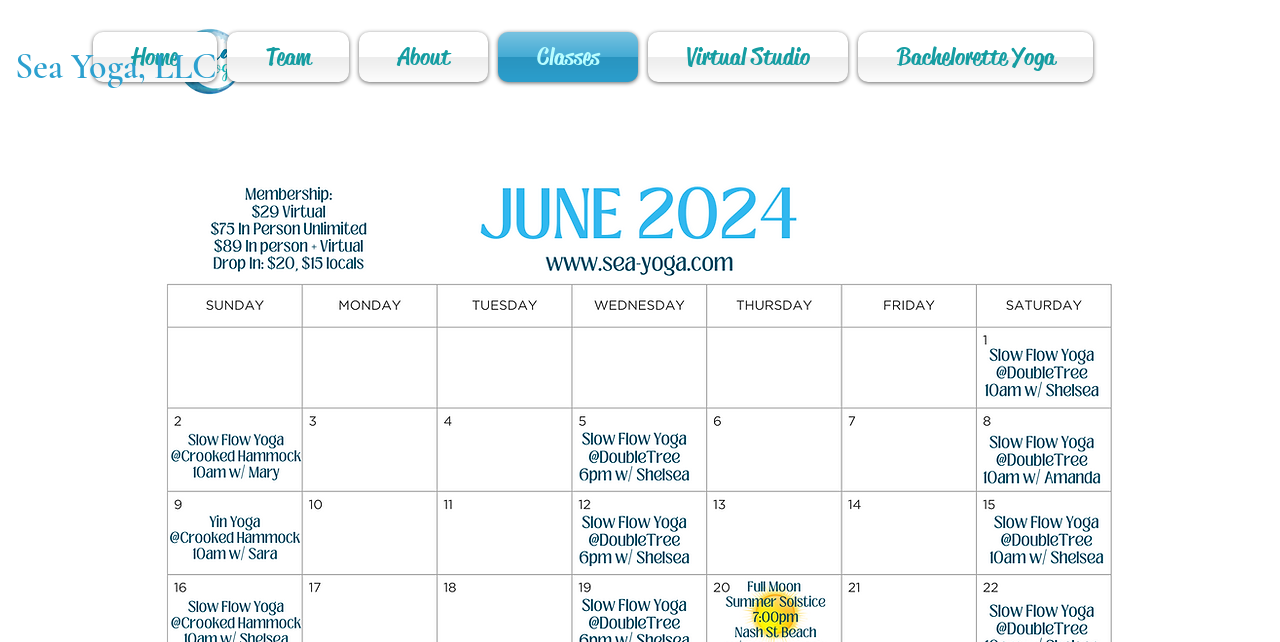Please answer the following question as detailed as possible based on the image: 
What is the name of the yoga studio?

I inferred this answer by looking at the heading element 'Sea Yoga, LLC' which is likely to be the name of the yoga studio.